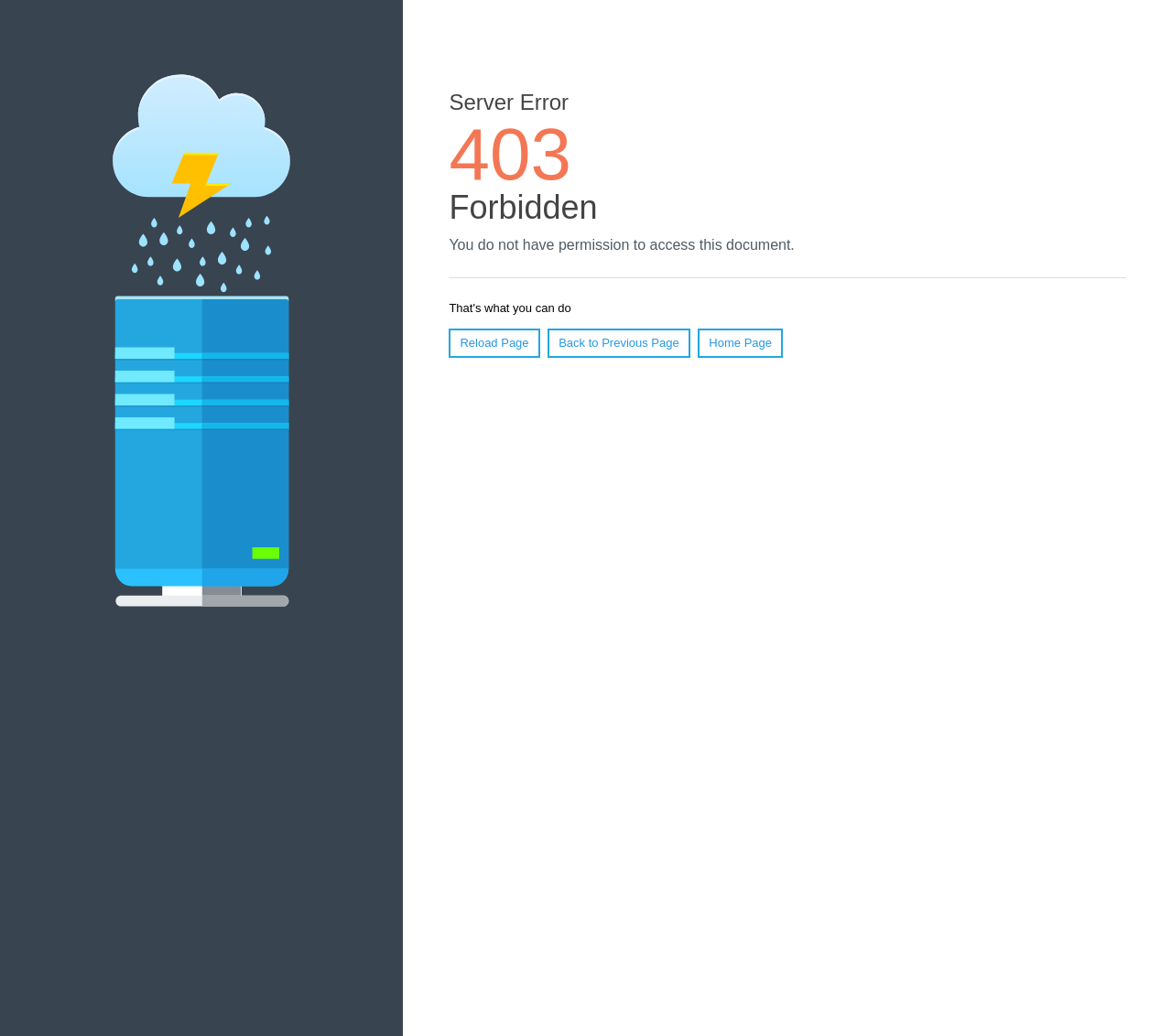What is the orientation of the separator?
Using the image as a reference, answer the question with a short word or phrase.

Horizontal